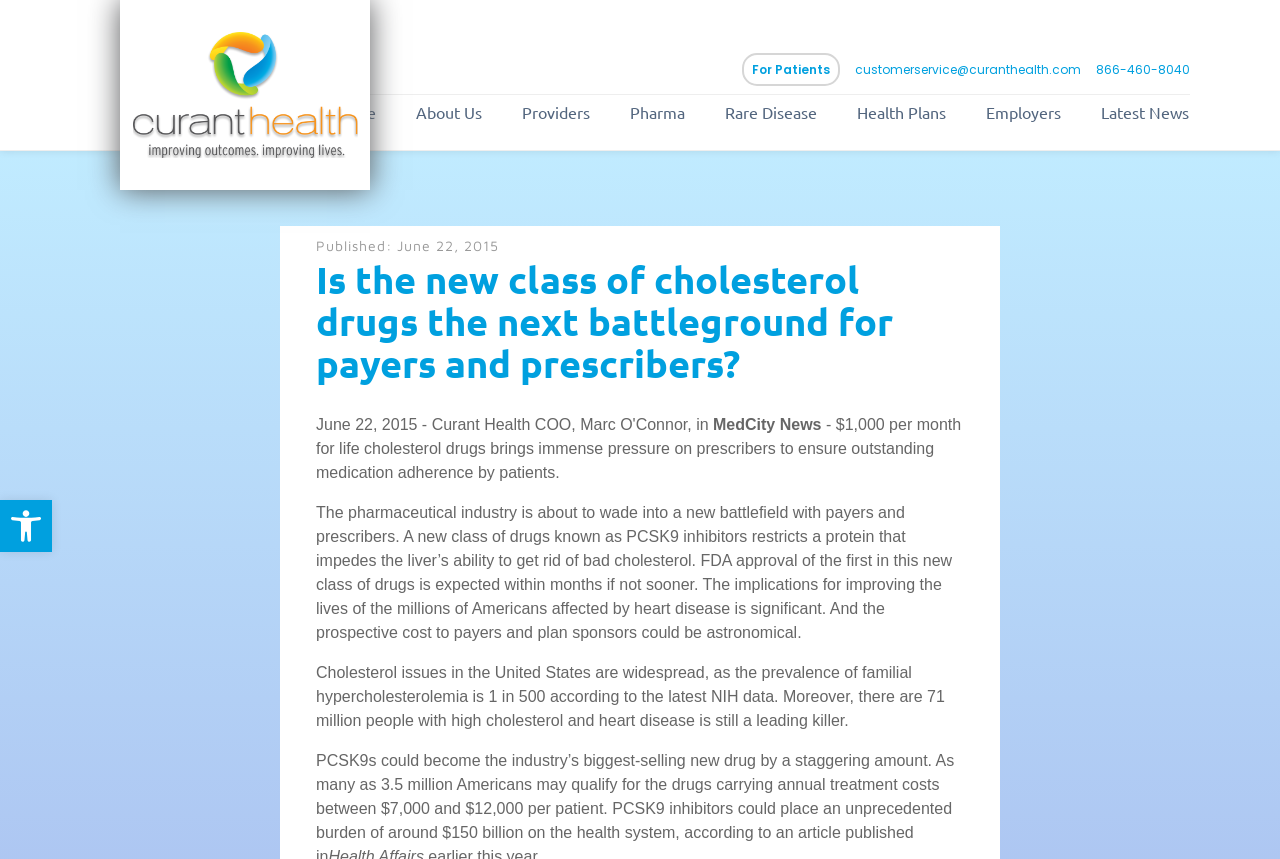Using the provided description Providers, find the bounding box coordinates for the UI element. Provide the coordinates in (top-left x, top-left y, bottom-right x, bottom-right y) format, ensuring all values are between 0 and 1.

[0.377, 0.11, 0.461, 0.146]